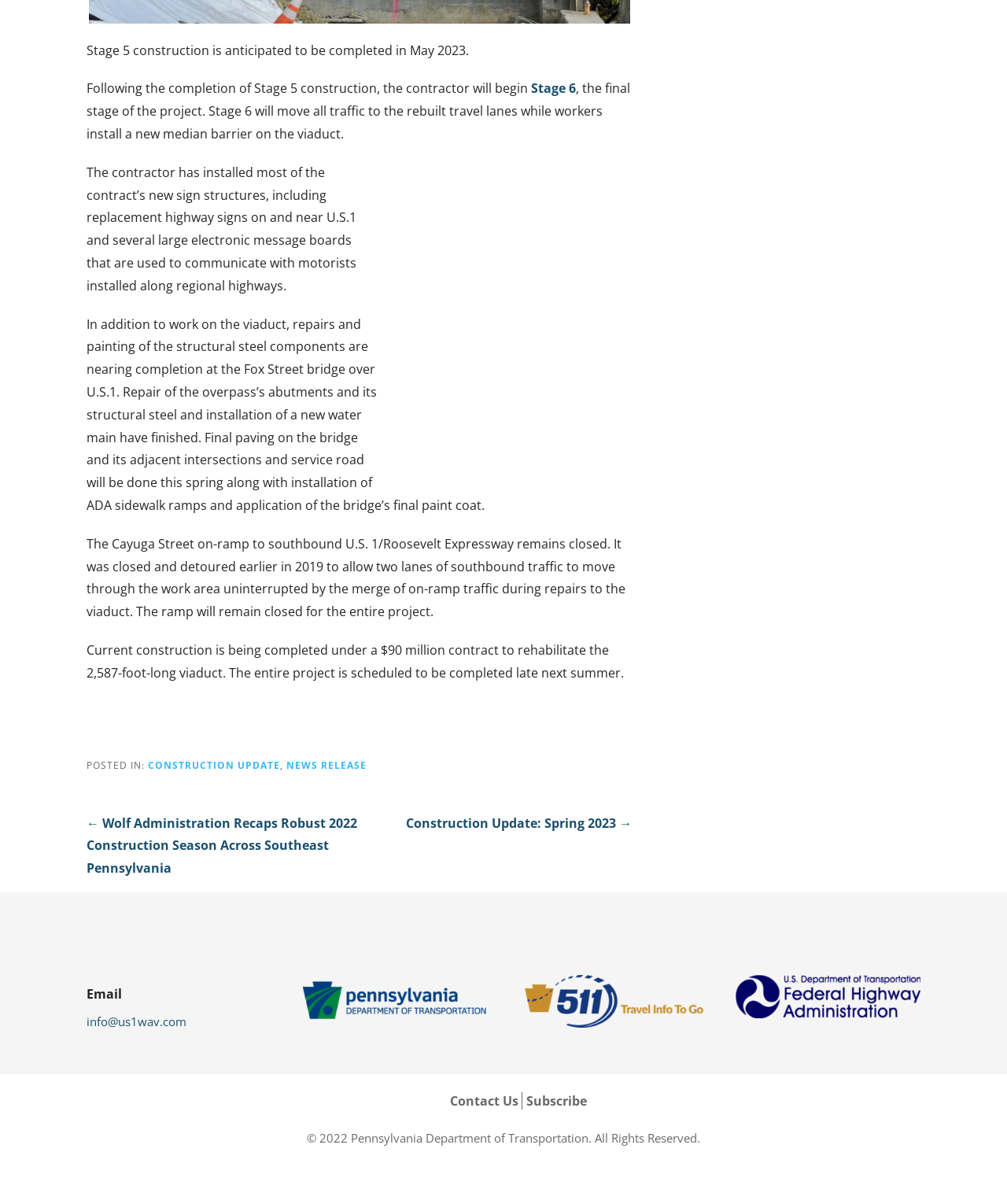Please find the bounding box coordinates of the element that must be clicked to perform the given instruction: "Subscribe to the newsletter". The coordinates should be four float numbers from 0 to 1, i.e., [left, top, right, bottom].

[0.522, 0.907, 0.582, 0.921]